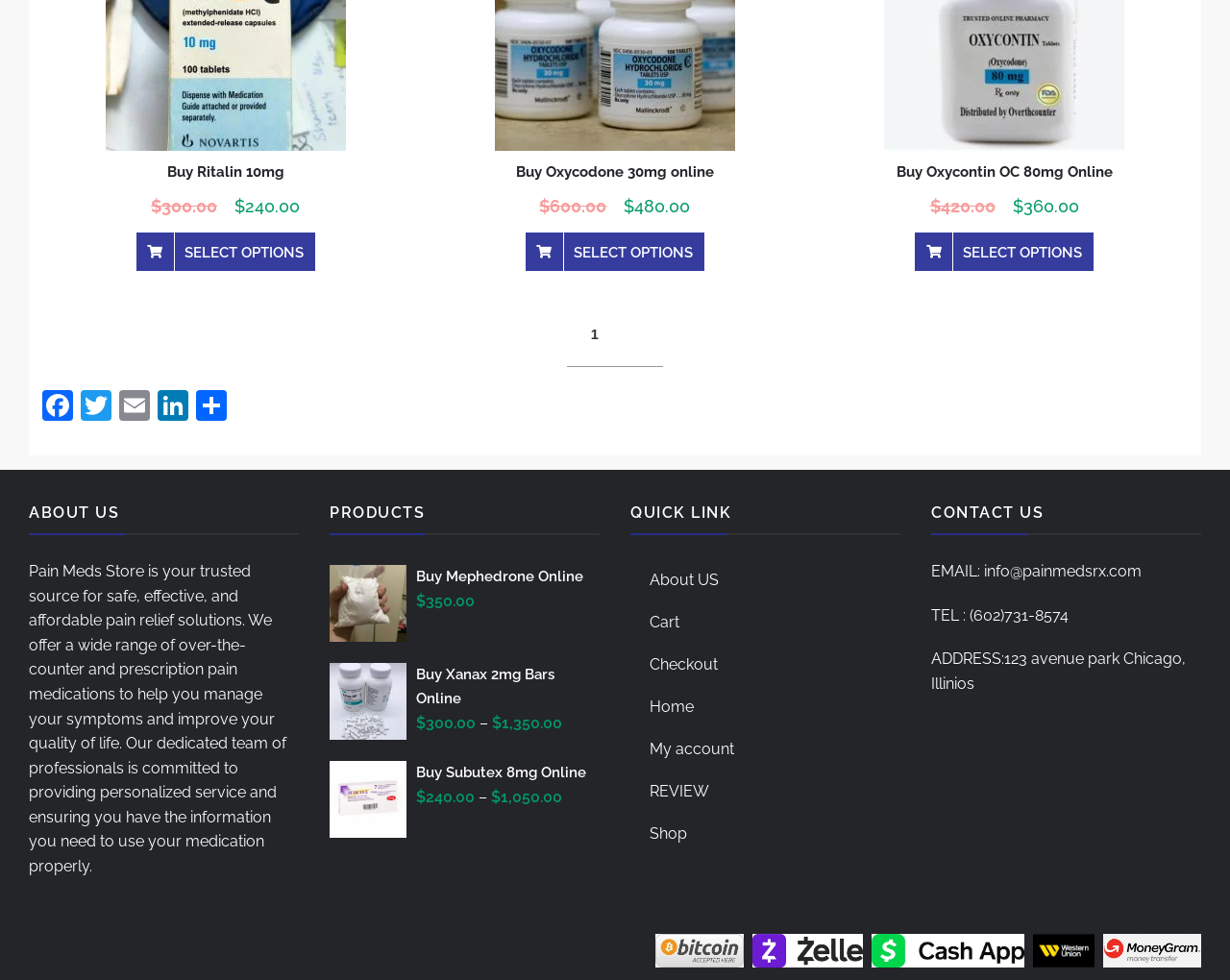What is the name of the store?
Please use the image to deliver a detailed and complete answer.

The name of the store can be found in the 'ABOUT US' section, which states 'Pain Meds Store is your trusted source for safe, effective, and affordable pain relief solutions.'